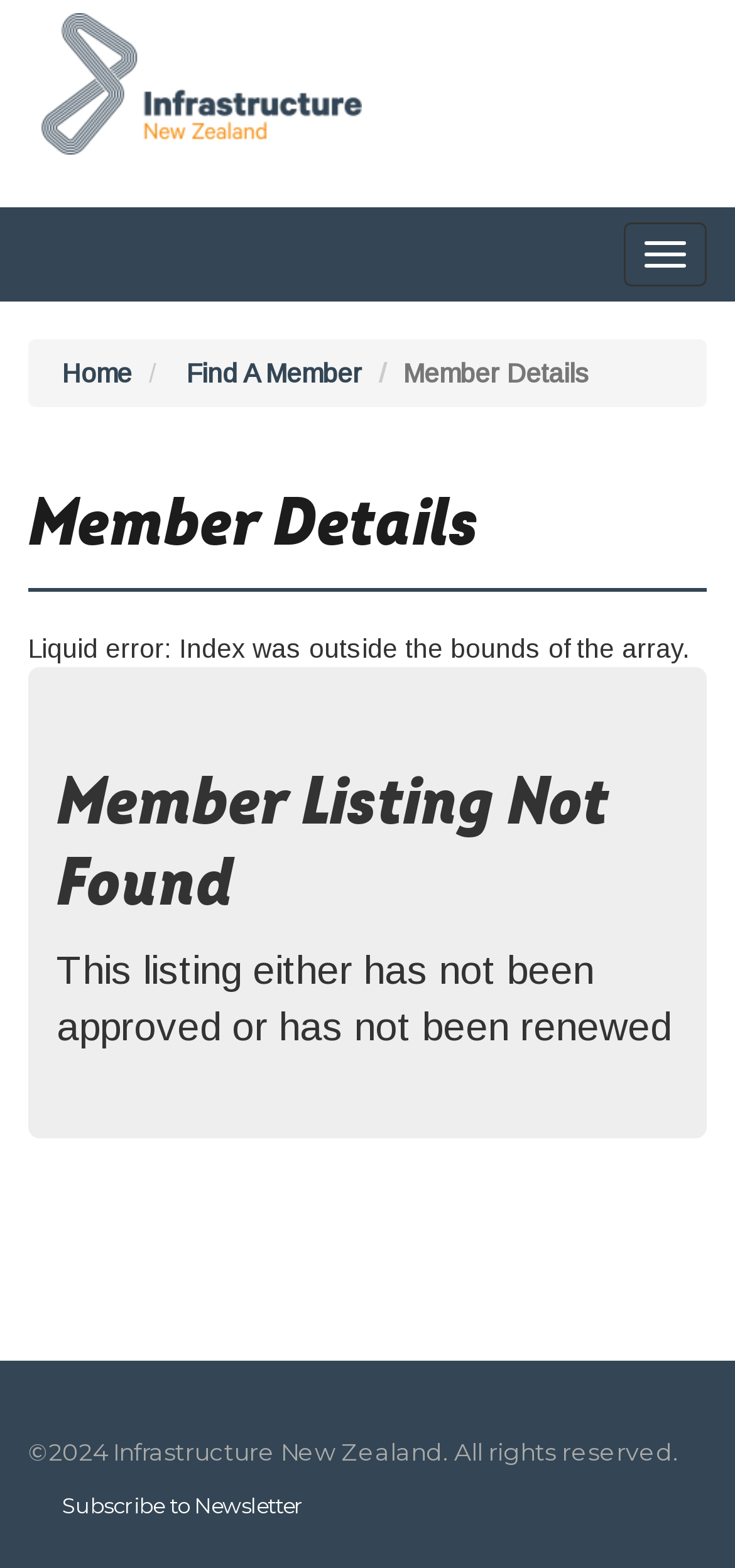Determine the bounding box coordinates of the UI element described by: "Toggle navigation".

[0.849, 0.142, 0.962, 0.183]